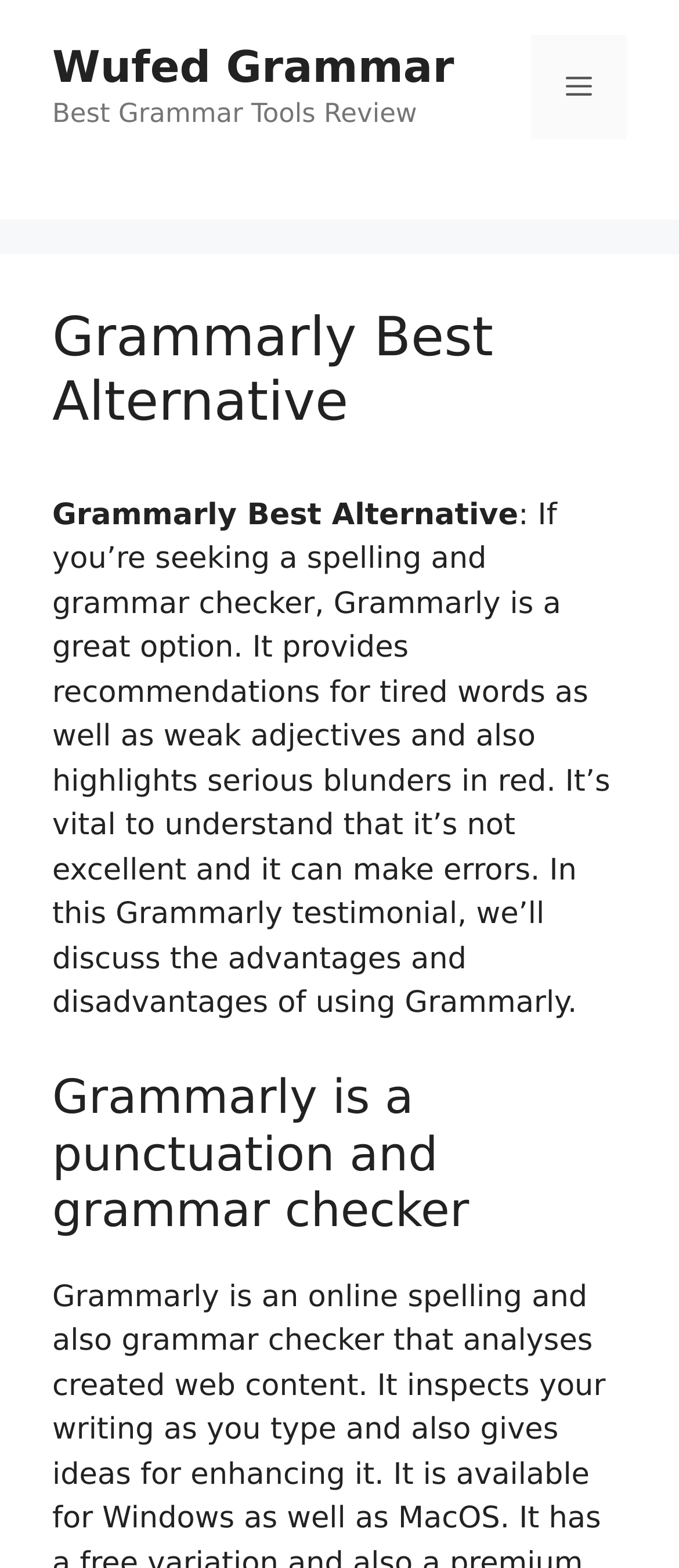What is highlighted in red by Grammarly?
Can you provide an in-depth and detailed response to the question?

As mentioned on the webpage, Grammarly highlights serious blunders or errors in red, indicating the importance of correcting these mistakes in writing.